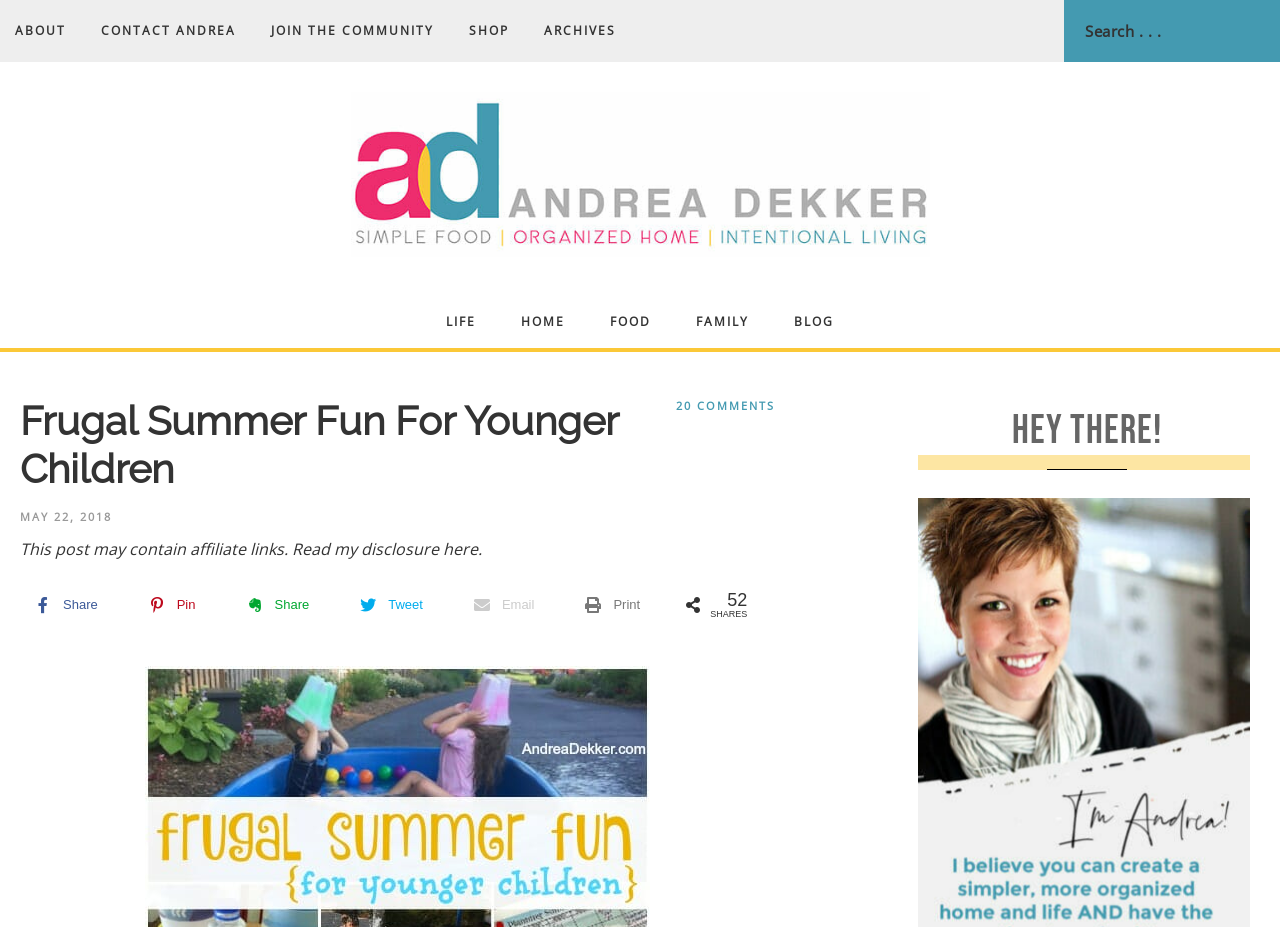What is the date of the post?
Please look at the screenshot and answer using one word or phrase.

MAY 22, 2018